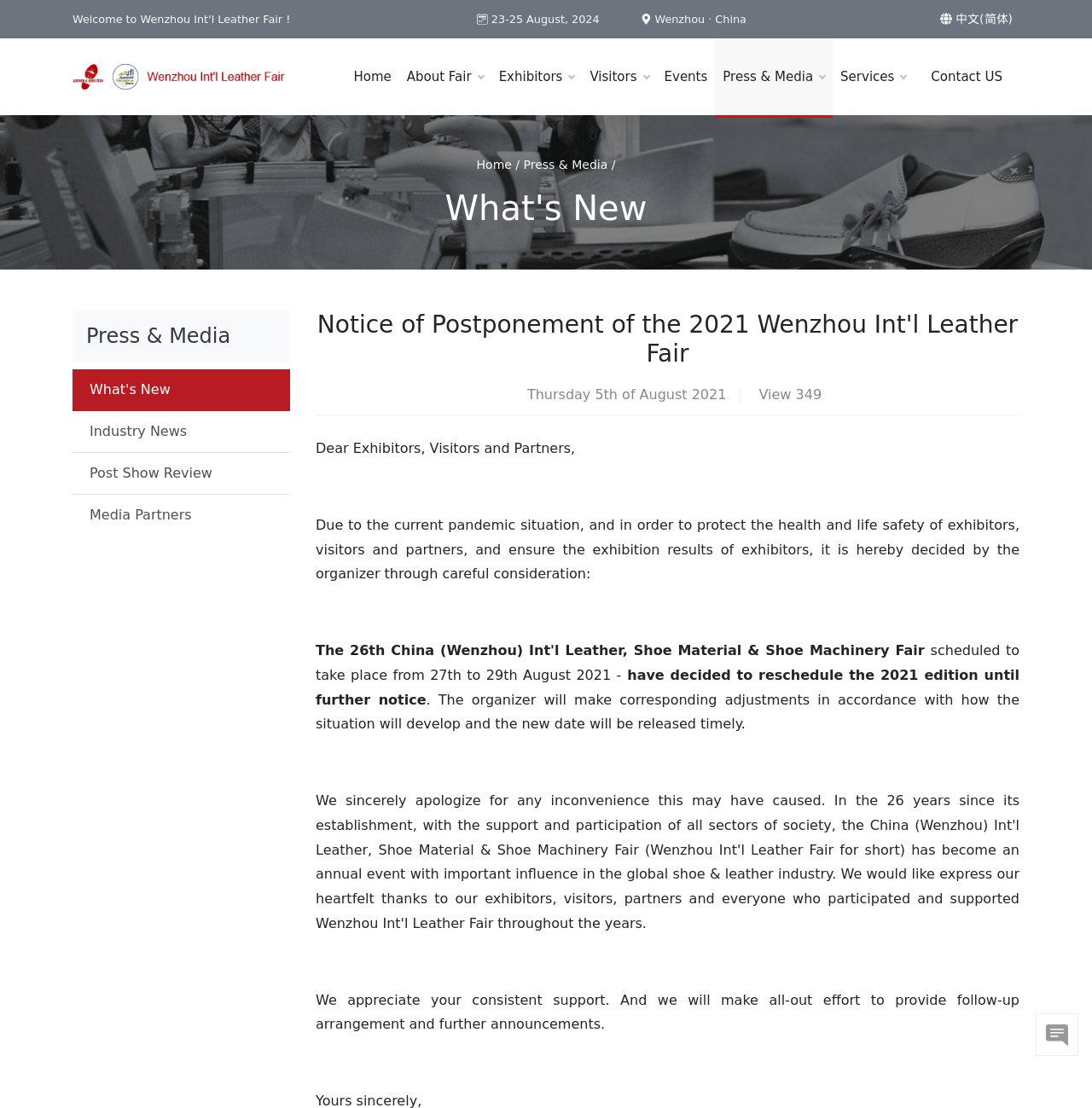Can you find the bounding box coordinates of the area I should click to execute the following instruction: "Switch to Chinese version"?

[0.854, 0.006, 0.934, 0.028]